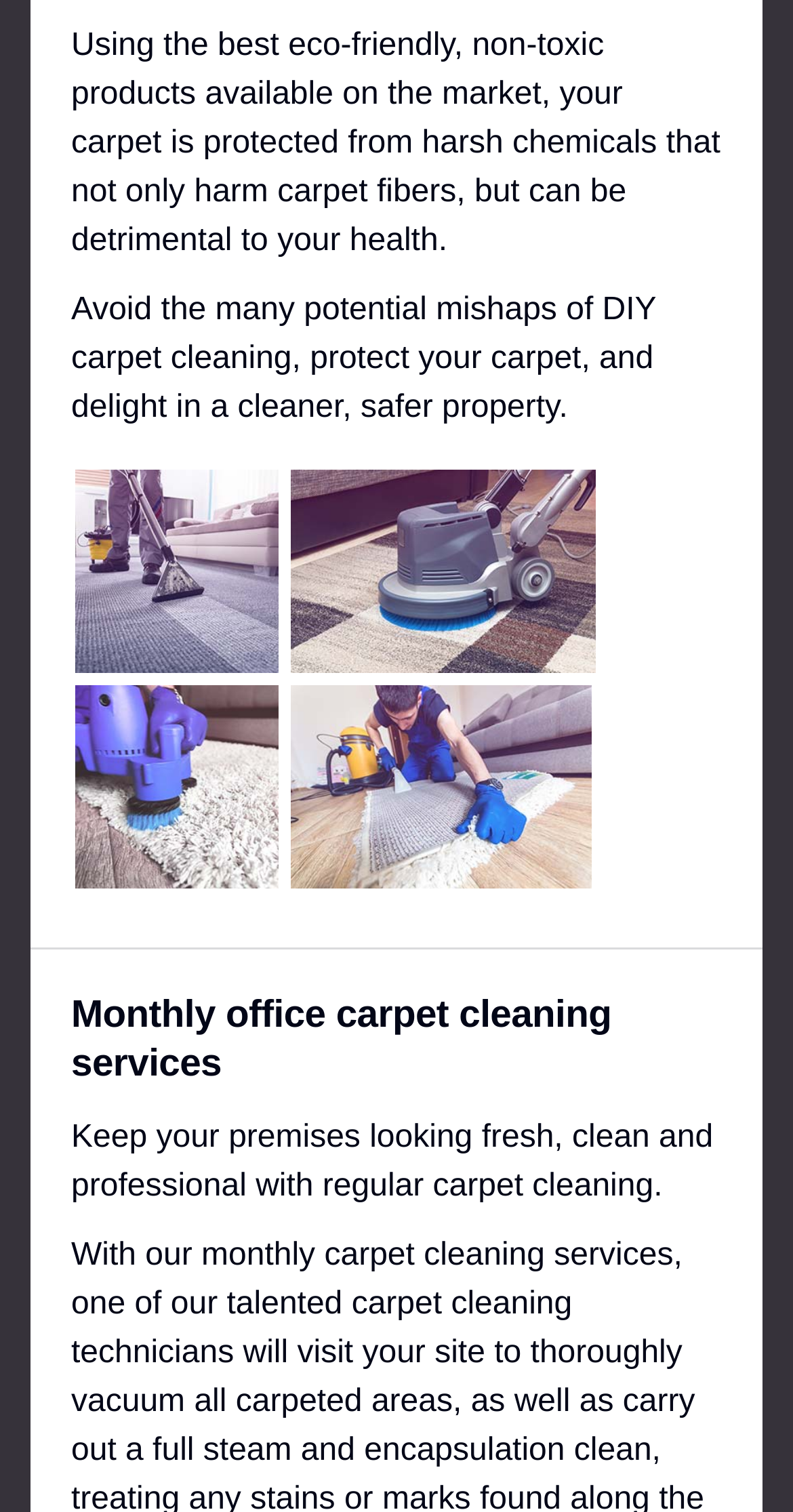Respond with a single word or phrase:
What is the potential risk of DIY carpet cleaning?

Mishaps and harm to health